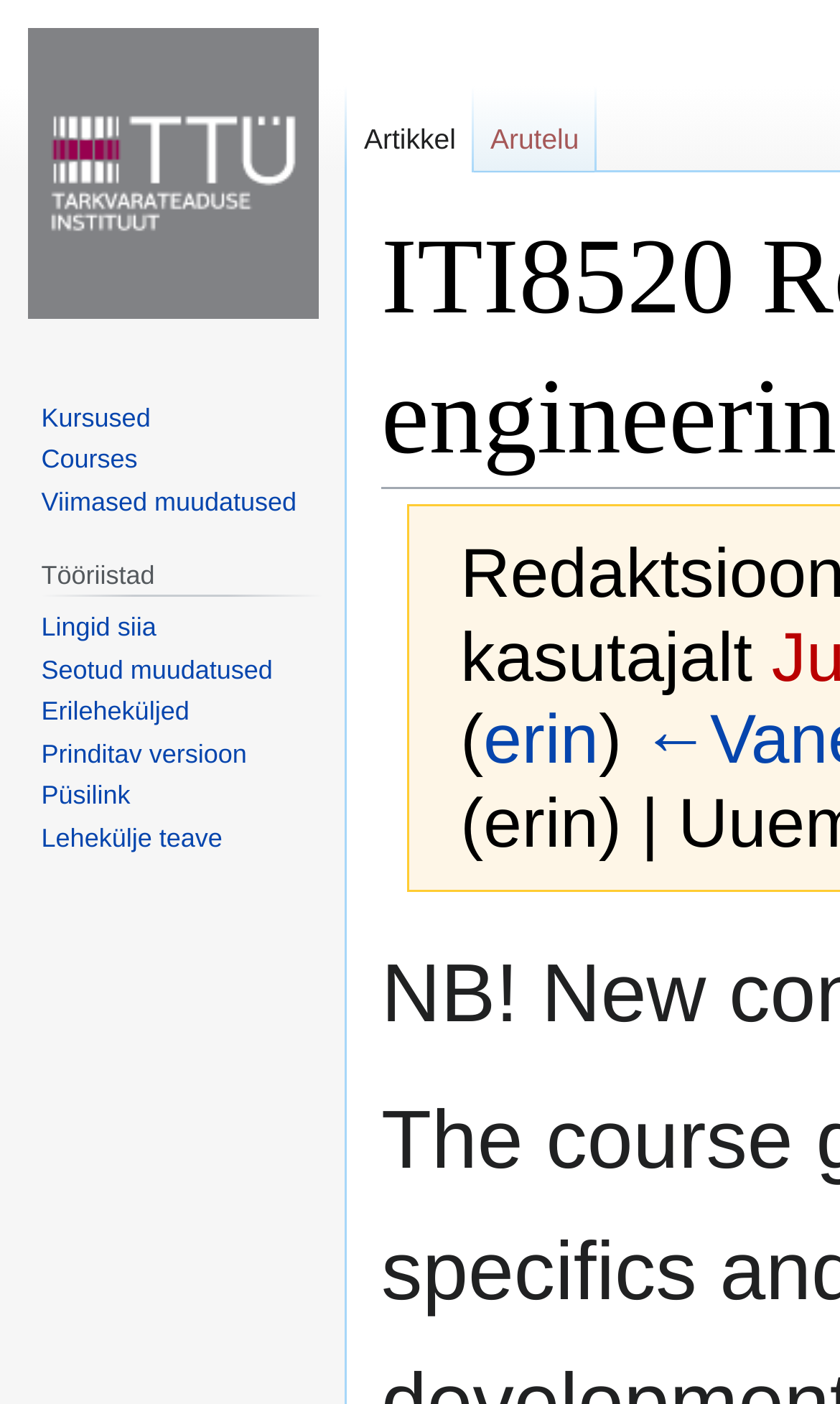What is the first navigation item?
Based on the image, answer the question with a single word or brief phrase.

Nimeruumid